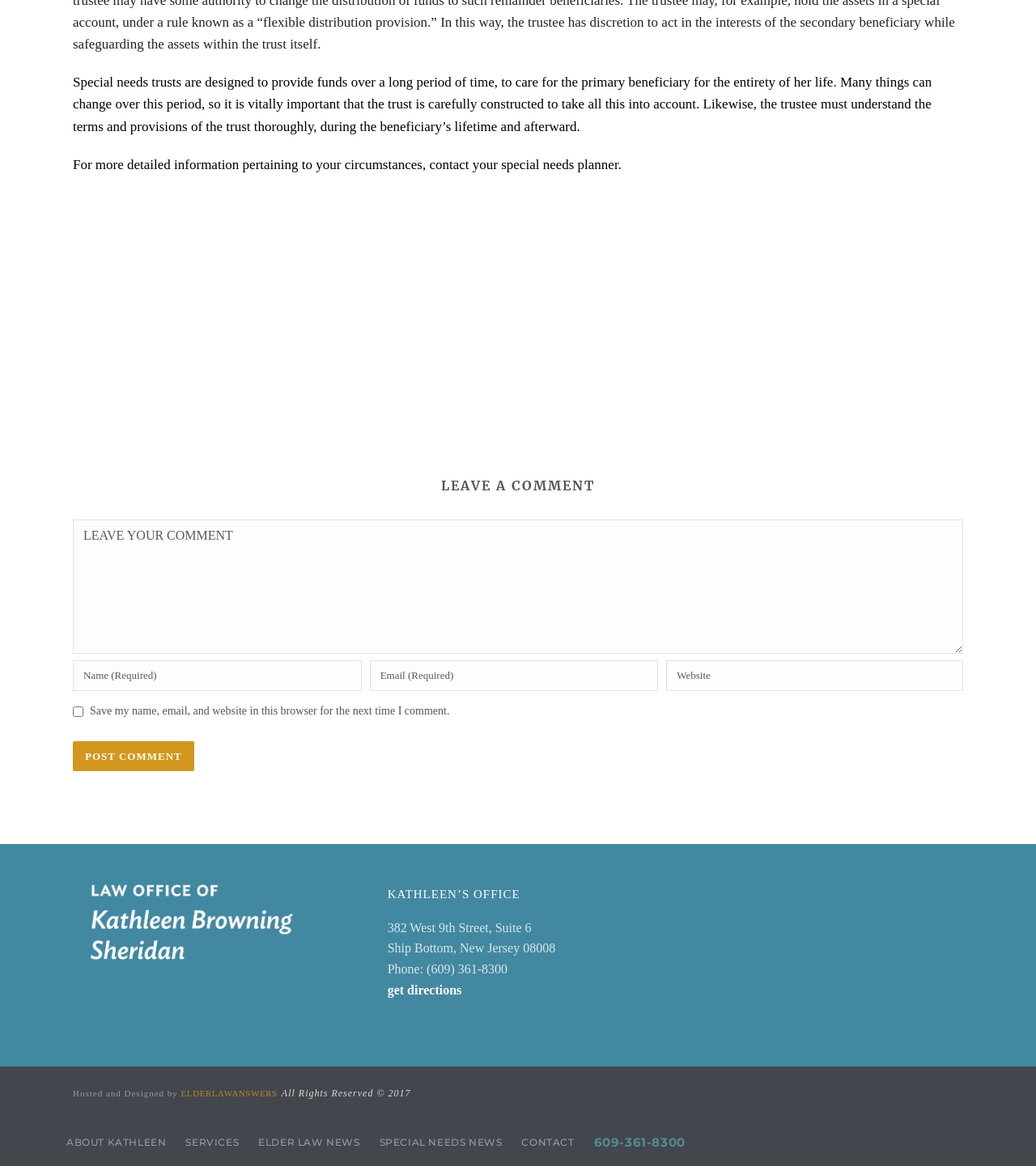Based on the element description, predict the bounding box coordinates (top-left x, top-left y, bottom-right x, bottom-right y) for the UI element in the screenshot: get directions

[0.374, 0.843, 0.446, 0.855]